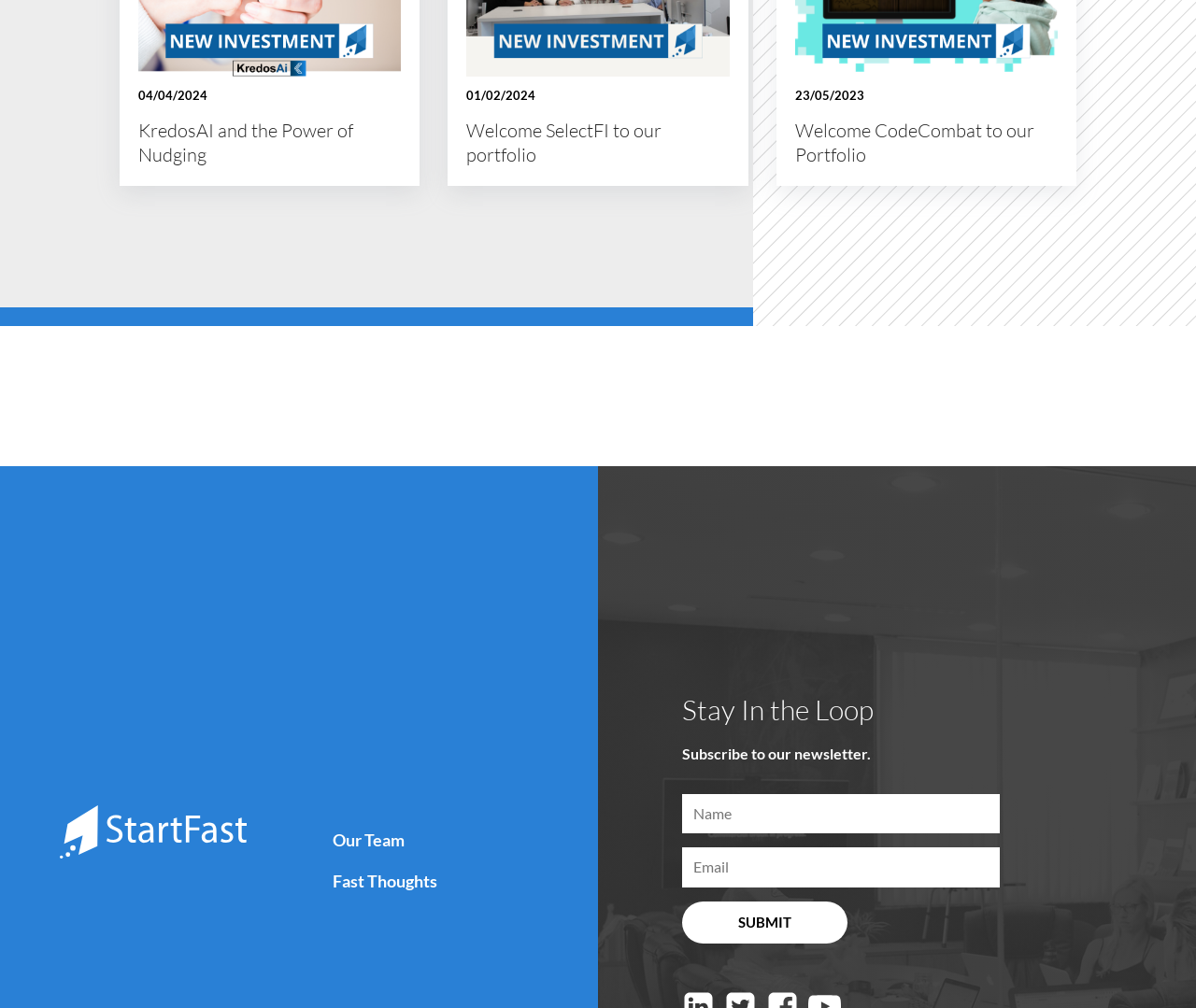Extract the bounding box coordinates of the UI element described by: "Submit". The coordinates should include four float numbers ranging from 0 to 1, e.g., [left, top, right, bottom].

[0.57, 0.894, 0.708, 0.936]